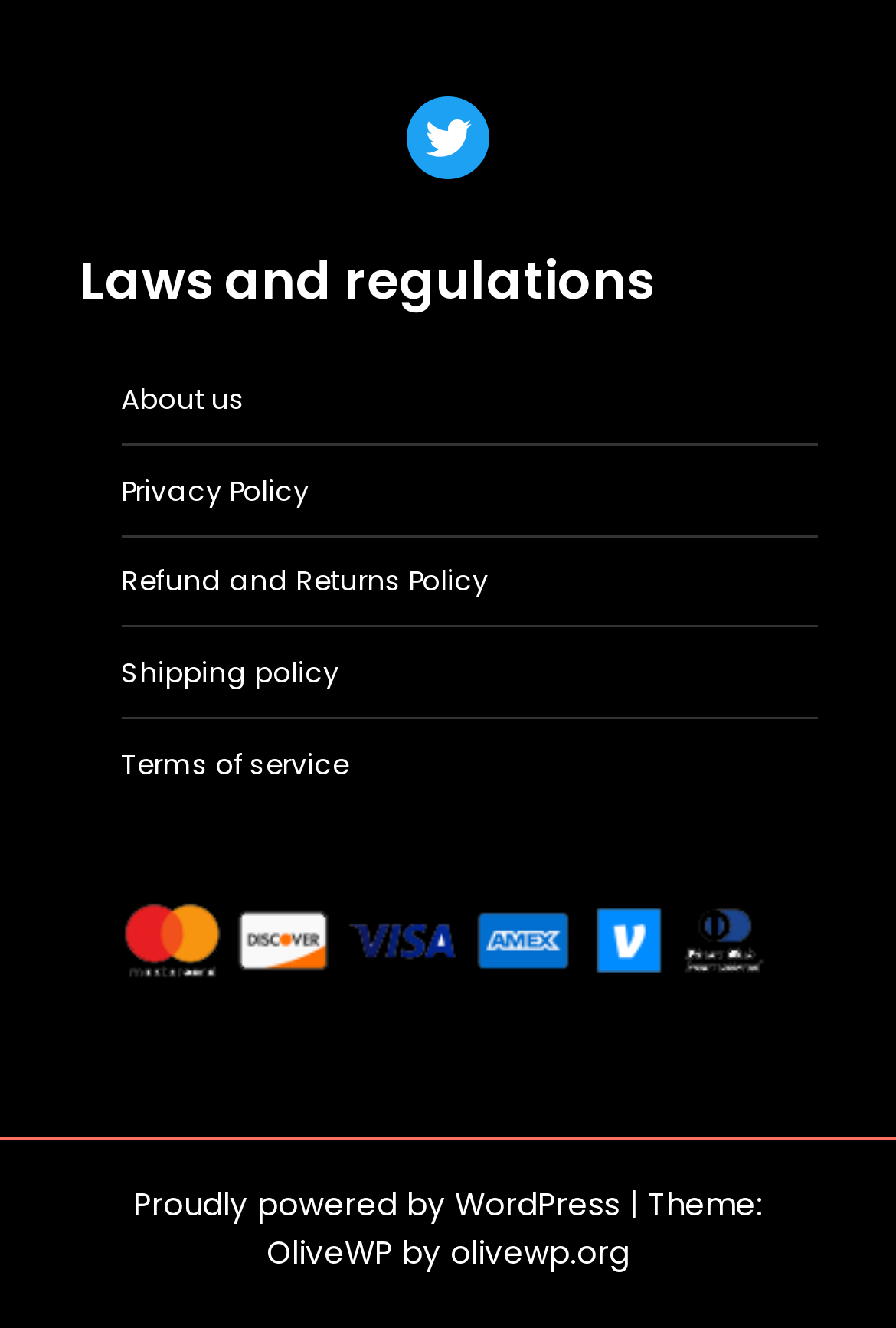Find the bounding box of the UI element described as: "Shipping policy". The bounding box coordinates should be given as four float values between 0 and 1, i.e., [left, top, right, bottom].

[0.135, 0.491, 0.378, 0.521]